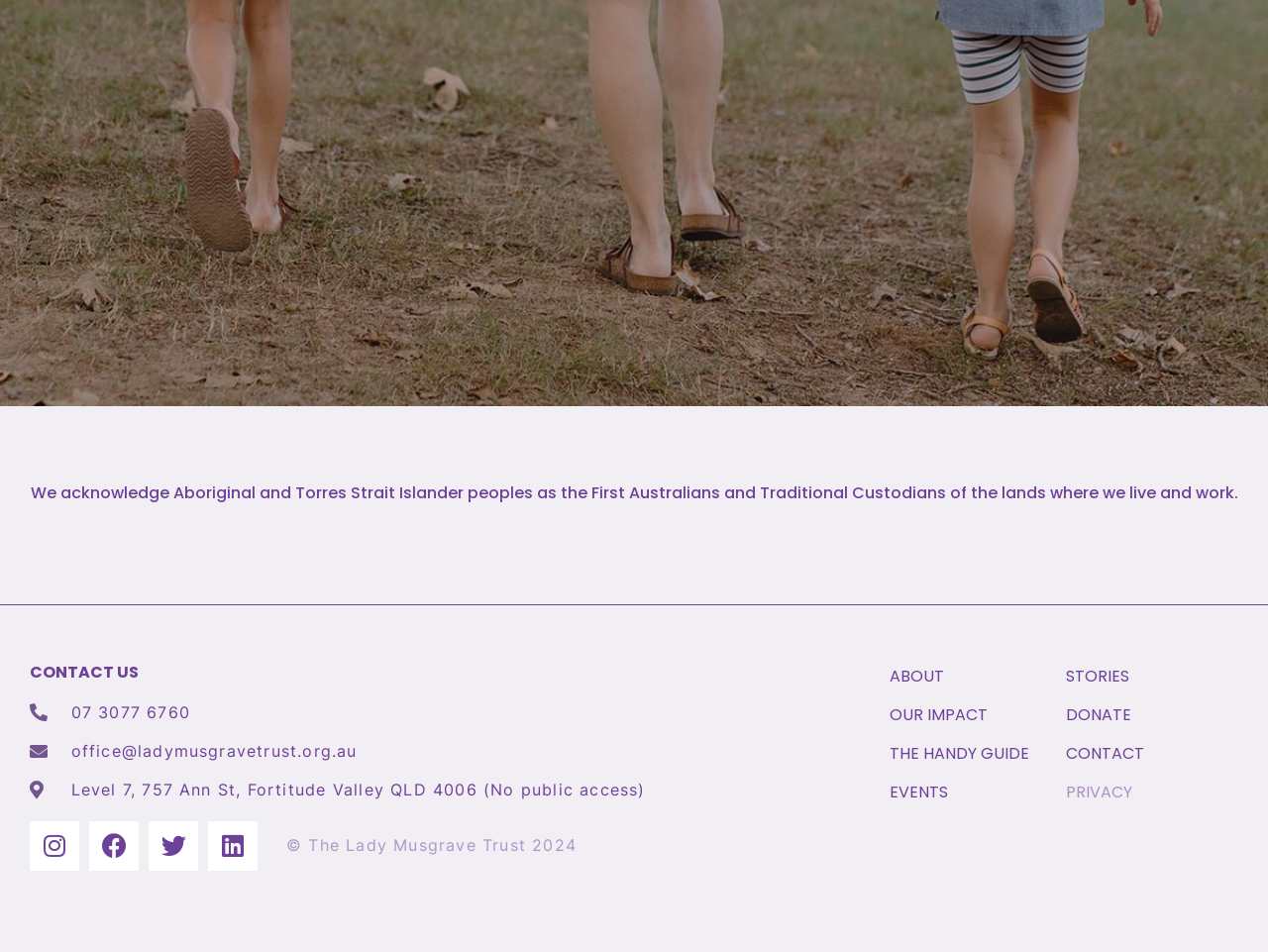Provide the bounding box coordinates for the area that should be clicked to complete the instruction: "Visit Instagram page".

[0.023, 0.862, 0.062, 0.914]